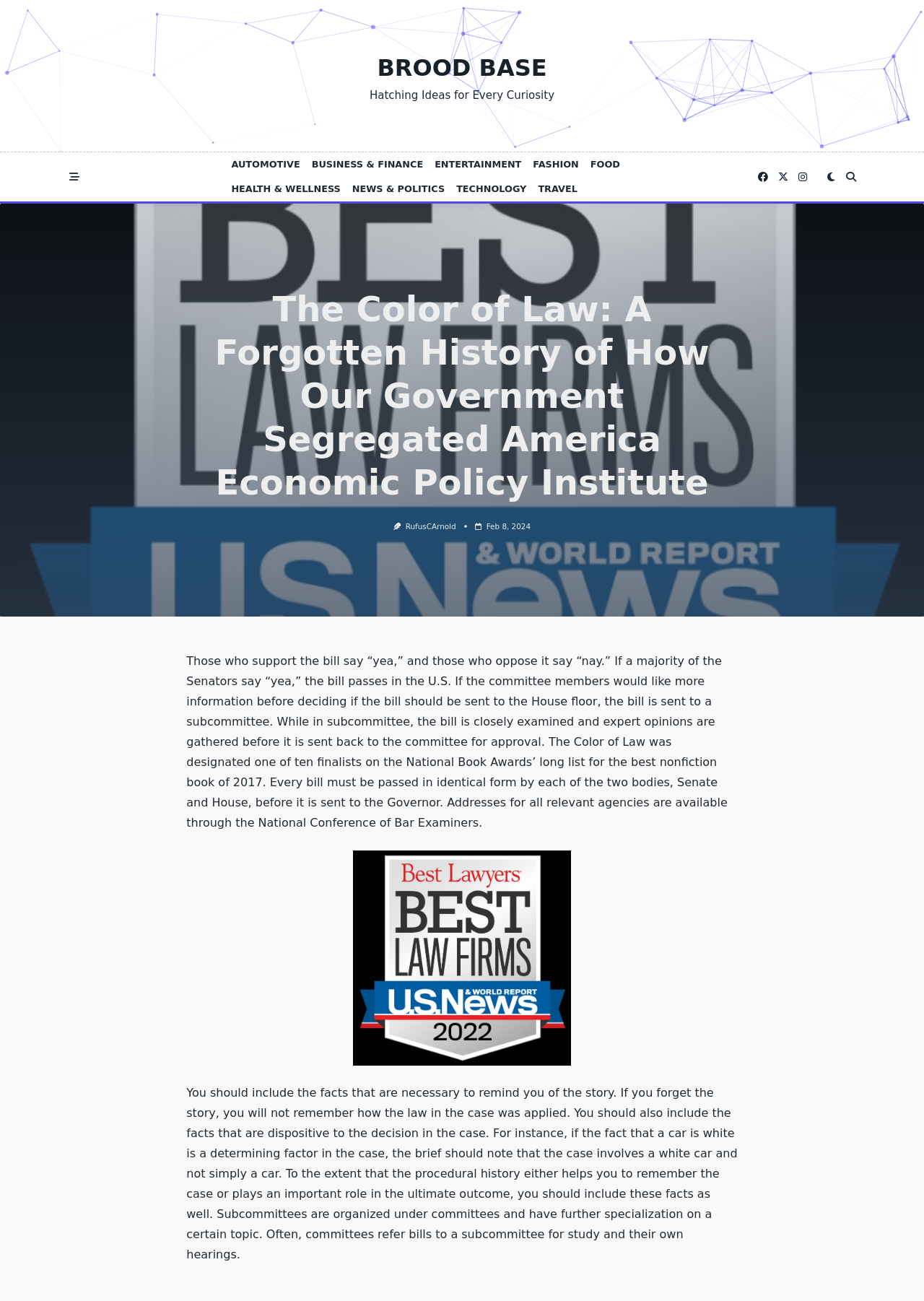What is the main heading of this webpage? Please extract and provide it.

The Color of Law: A Forgotten History of How Our Government Segregated America Economic Policy Institute